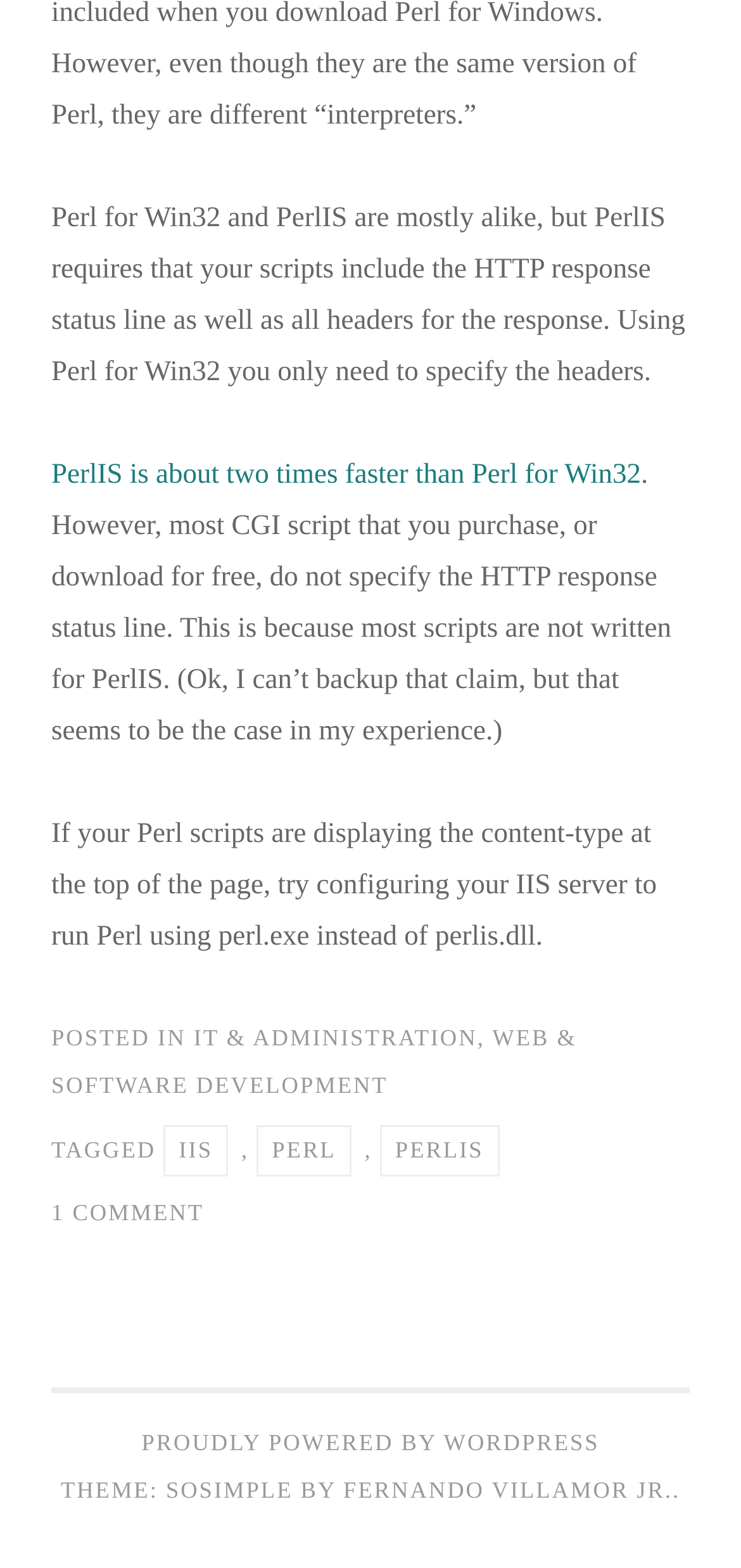What is the solution for Perl scripts displaying content-type at the top of the page?
Using the image as a reference, answer the question in detail.

The text suggests that if Perl scripts are displaying the content-type at the top of the page, configuring the IIS server to run Perl using perl.exe instead of perlis.dll might solve the issue.